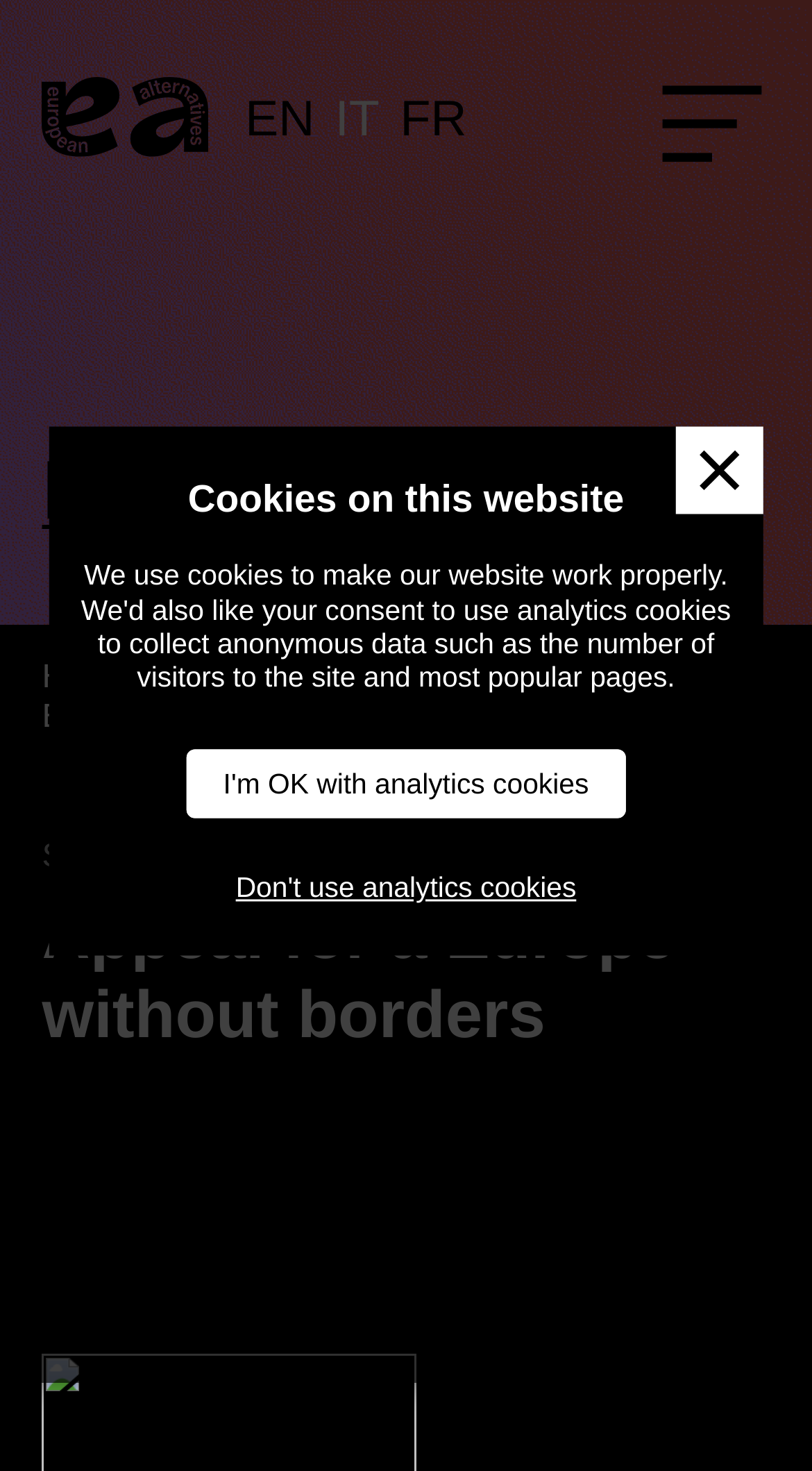What is the date of the appeal?
Please provide a comprehensive answer based on the contents of the image.

I found the date of the appeal by looking at the text below the main heading, which says 'Sep 30, 2011', indicating the date when the appeal was made.